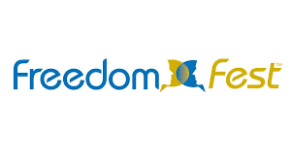What type of occasion is Freedom Fest?
Please provide a detailed answer to the question.

The caption describes Freedom Fest as a gathering for like-minded individuals who share similar values and goals, which implies that it is a type of event or occasion that brings people together to discuss and promote libertarian ideas and solutions.